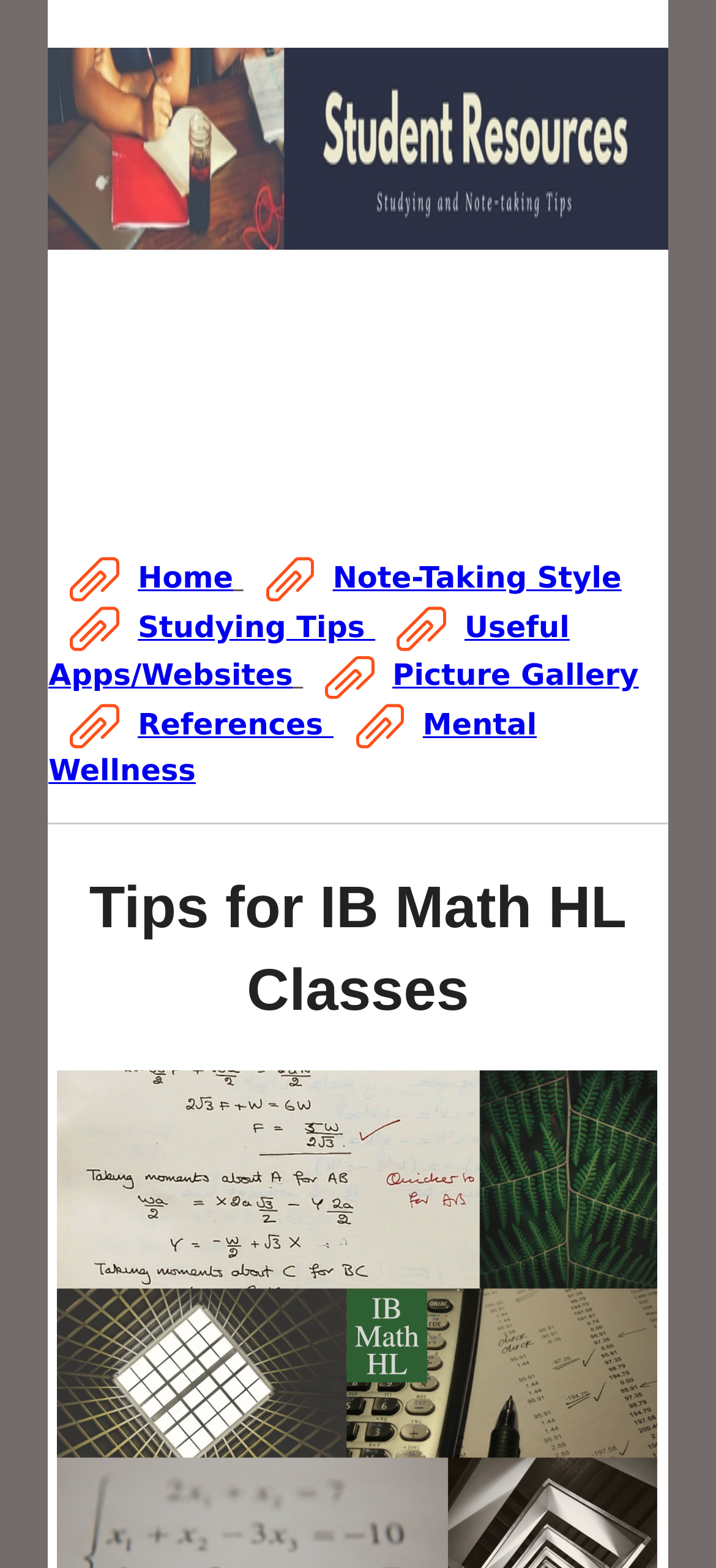Given the webpage screenshot and the description, determine the bounding box coordinates (top-left x, top-left y, bottom-right x, bottom-right y) that define the location of the UI element matching this description: name="et_pb_contact_email_0" placeholder="Email Address"

None